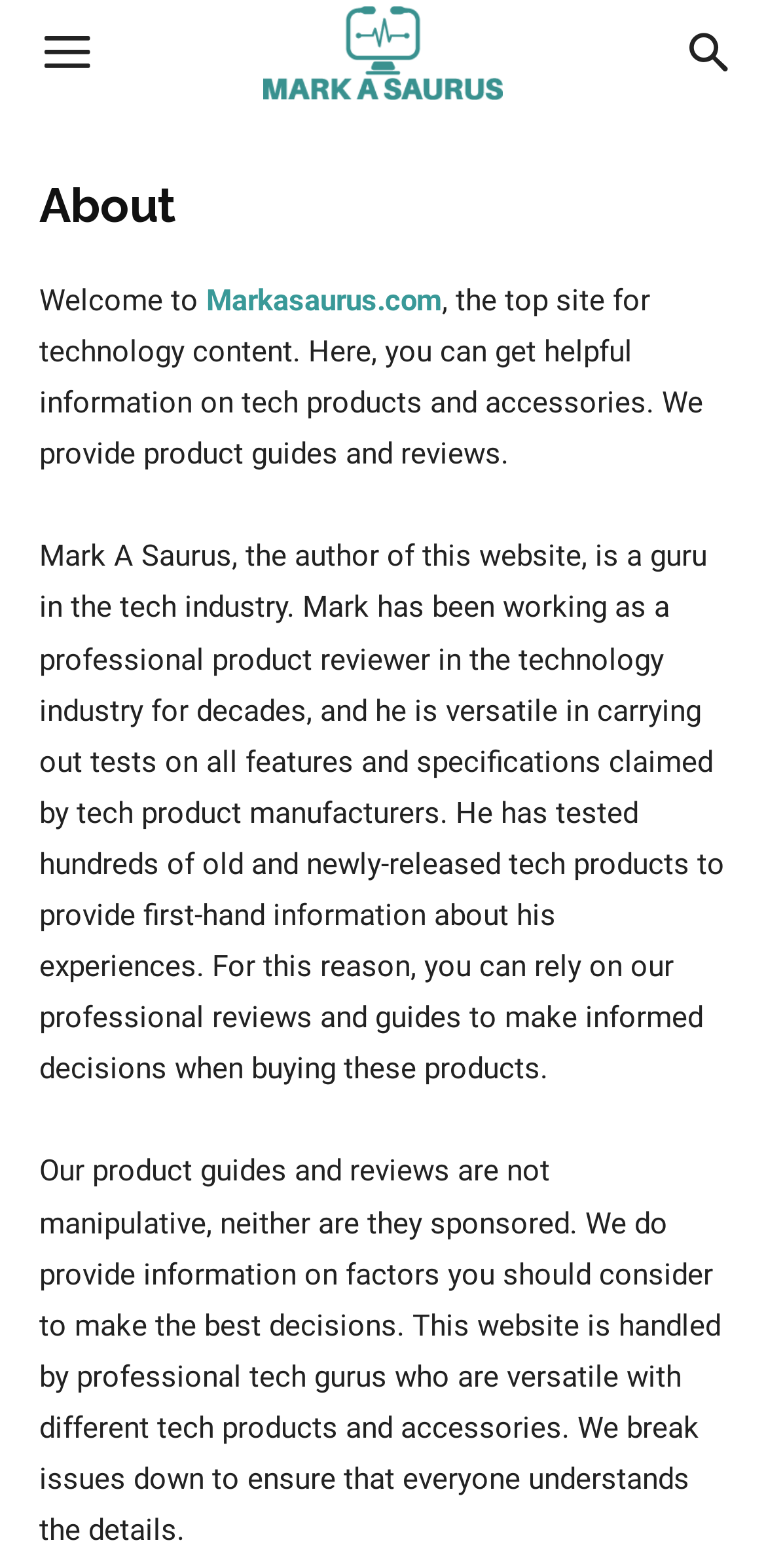Examine the image carefully and respond to the question with a detailed answer: 
What is the purpose of the product guides and reviews on this website?

The answer can be found in the StaticText element that describes the purpose of the product guides and reviews, which is 'We do provide information on factors you should consider to make the best decisions.'